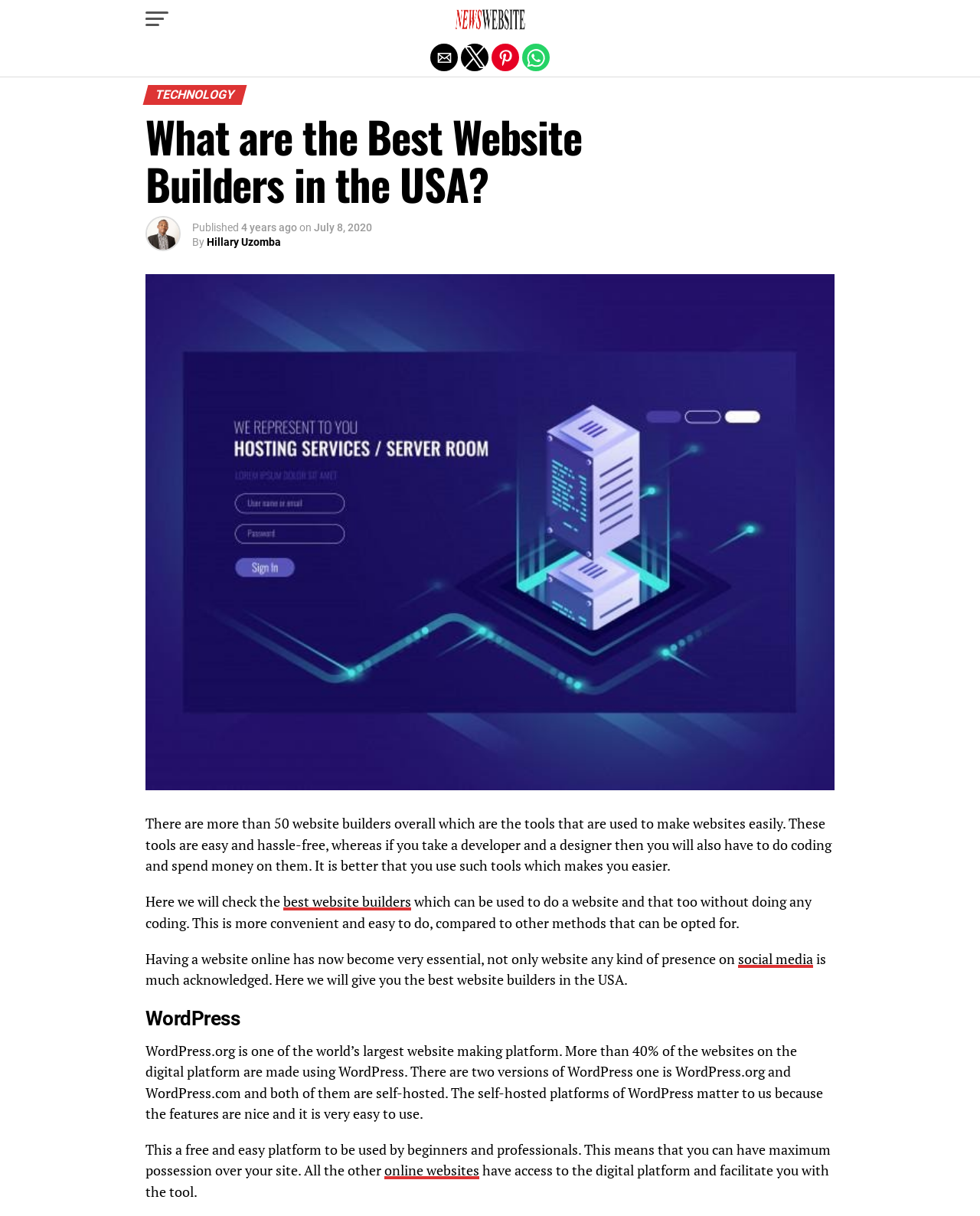Please specify the coordinates of the bounding box for the element that should be clicked to carry out this instruction: "Share by email". The coordinates must be four float numbers between 0 and 1, formatted as [left, top, right, bottom].

[0.439, 0.036, 0.467, 0.059]